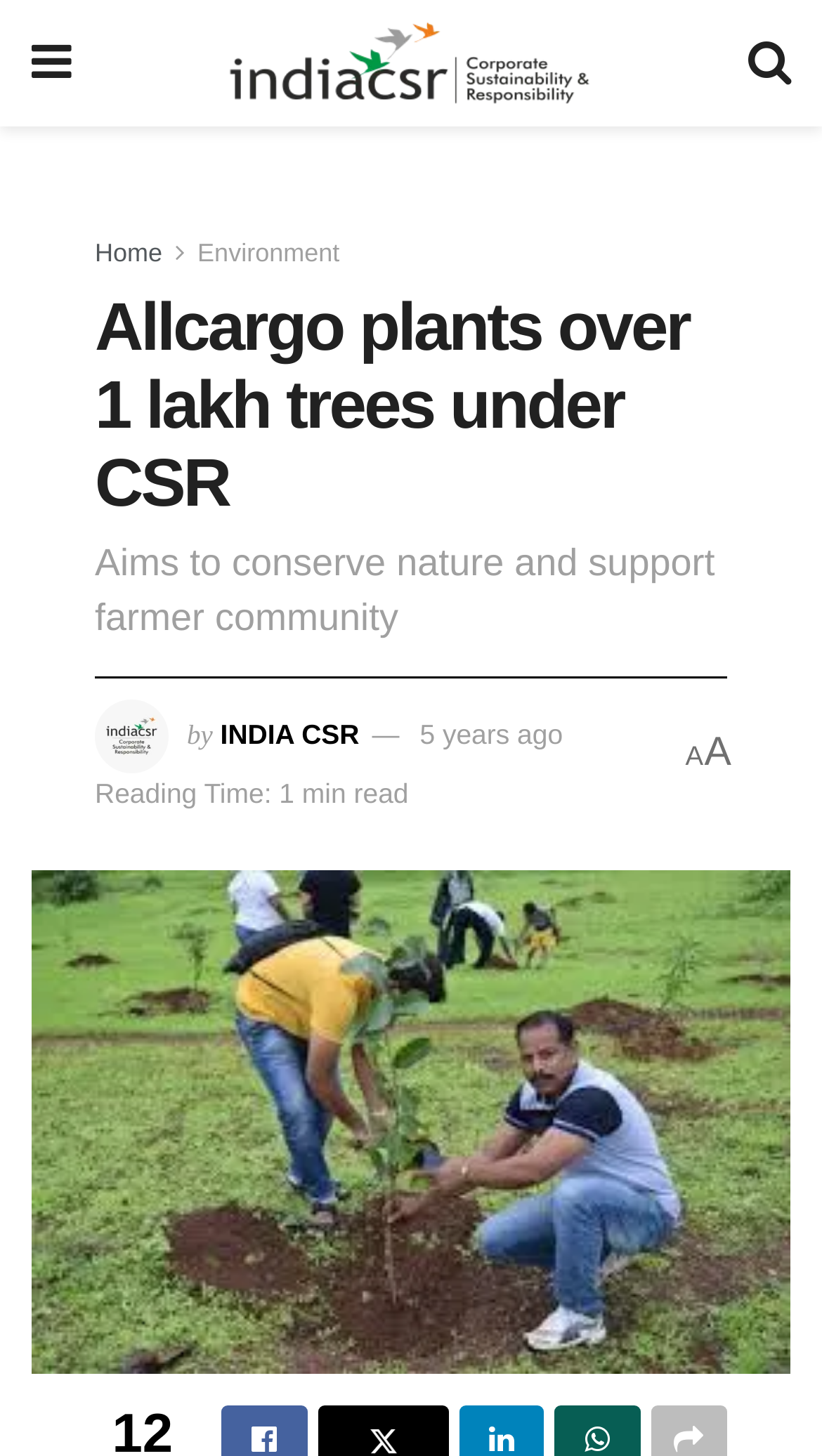How many links are present in the top navigation bar?
Based on the content of the image, thoroughly explain and answer the question.

The top navigation bar has three links: 'Home', 'Environment', and another icon link. This can be determined by analyzing the link elements with y-coordinates between 0.164 and 0.184, which are [676], [679], and [295].